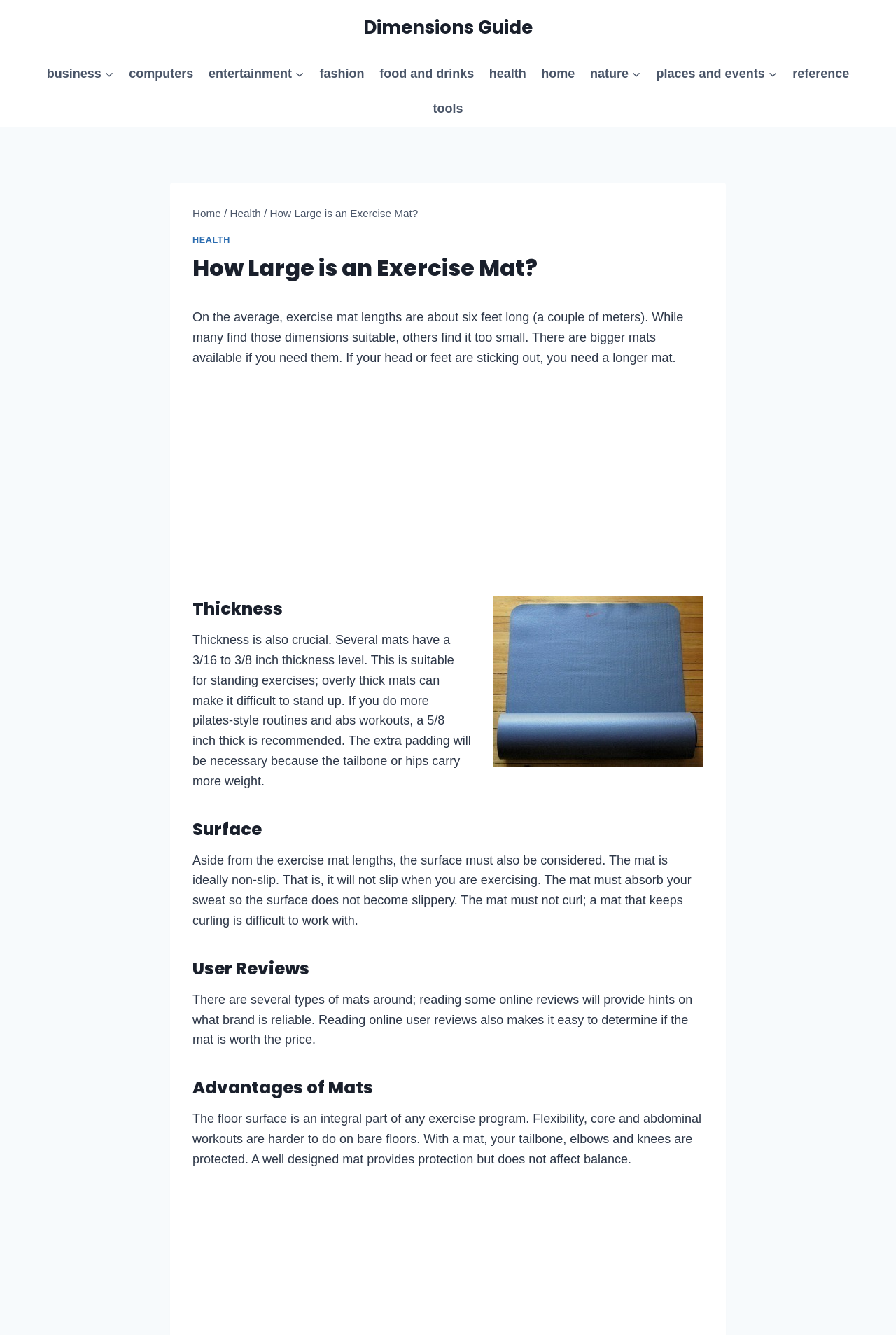What is the recommended thickness for pilates-style routines?
Use the image to give a comprehensive and detailed response to the question.

The webpage states that 'If you do more pilates-style routines and abs workouts, a 5/8 inch thick is recommended.' This information is provided in the section discussing the thickness of exercise mats.